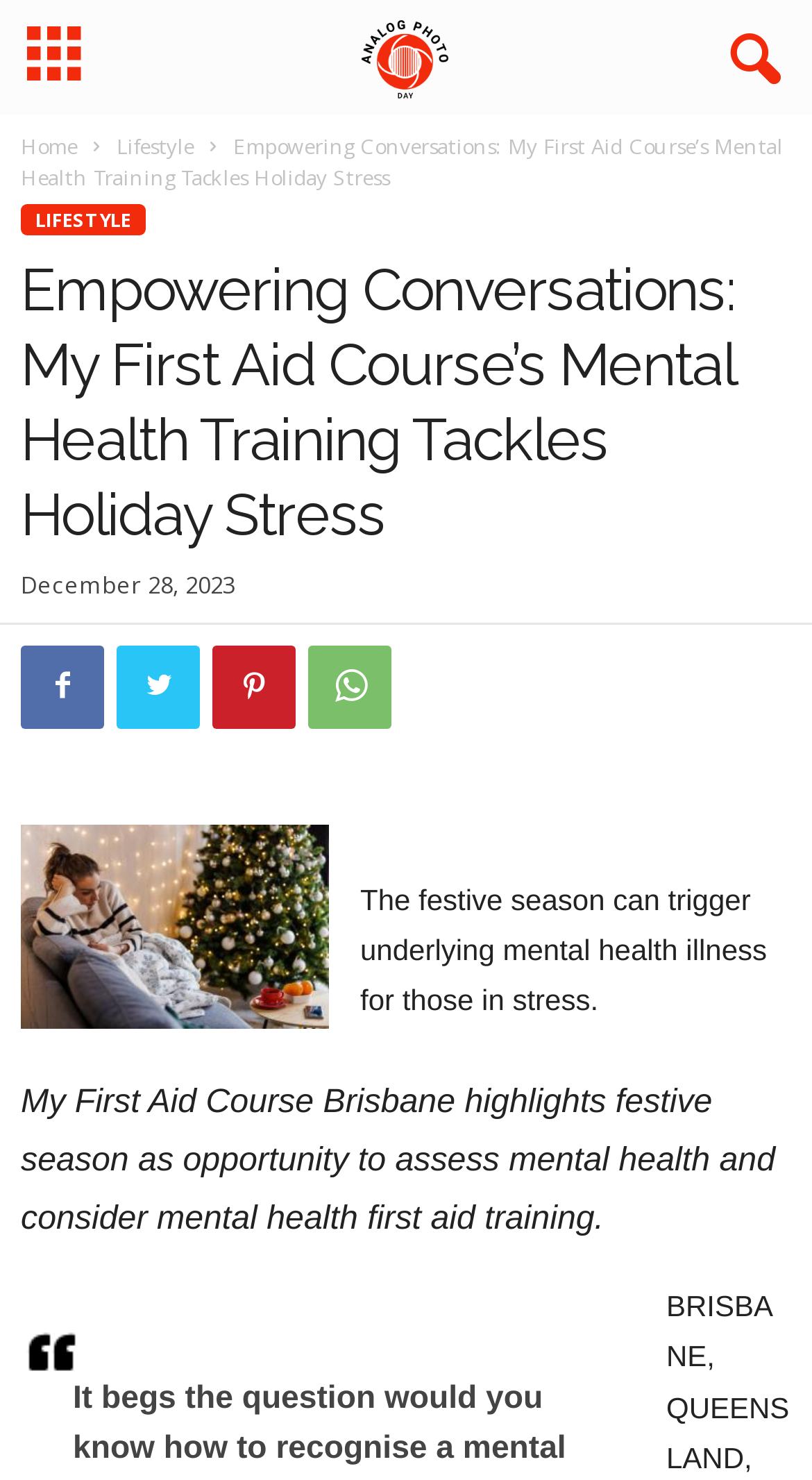Provide a brief response using a word or short phrase to this question:
How many images are there on the page?

2